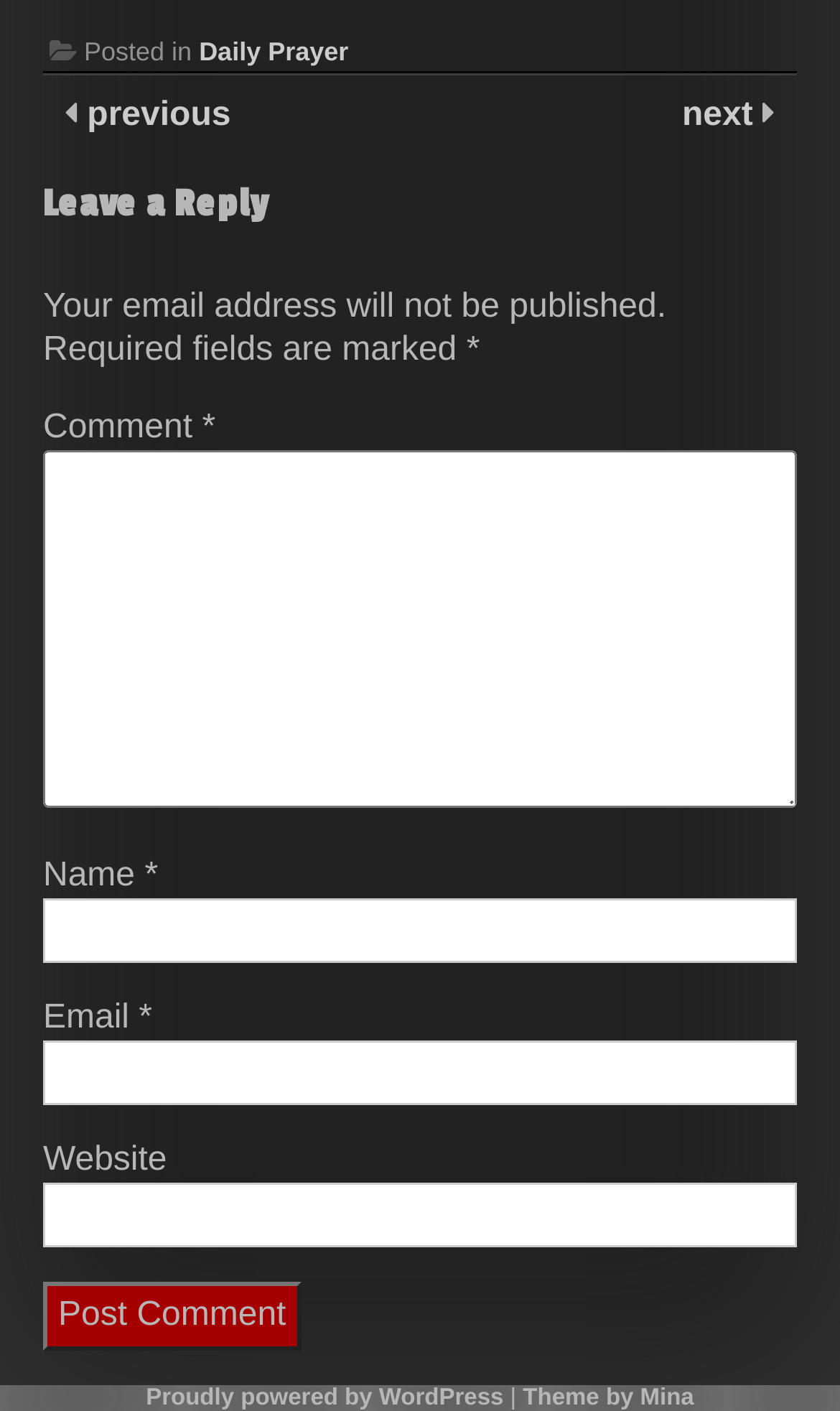What is the position of the 'previous' link on the webpage?
Identify the answer in the screenshot and reply with a single word or phrase.

Above the comment section